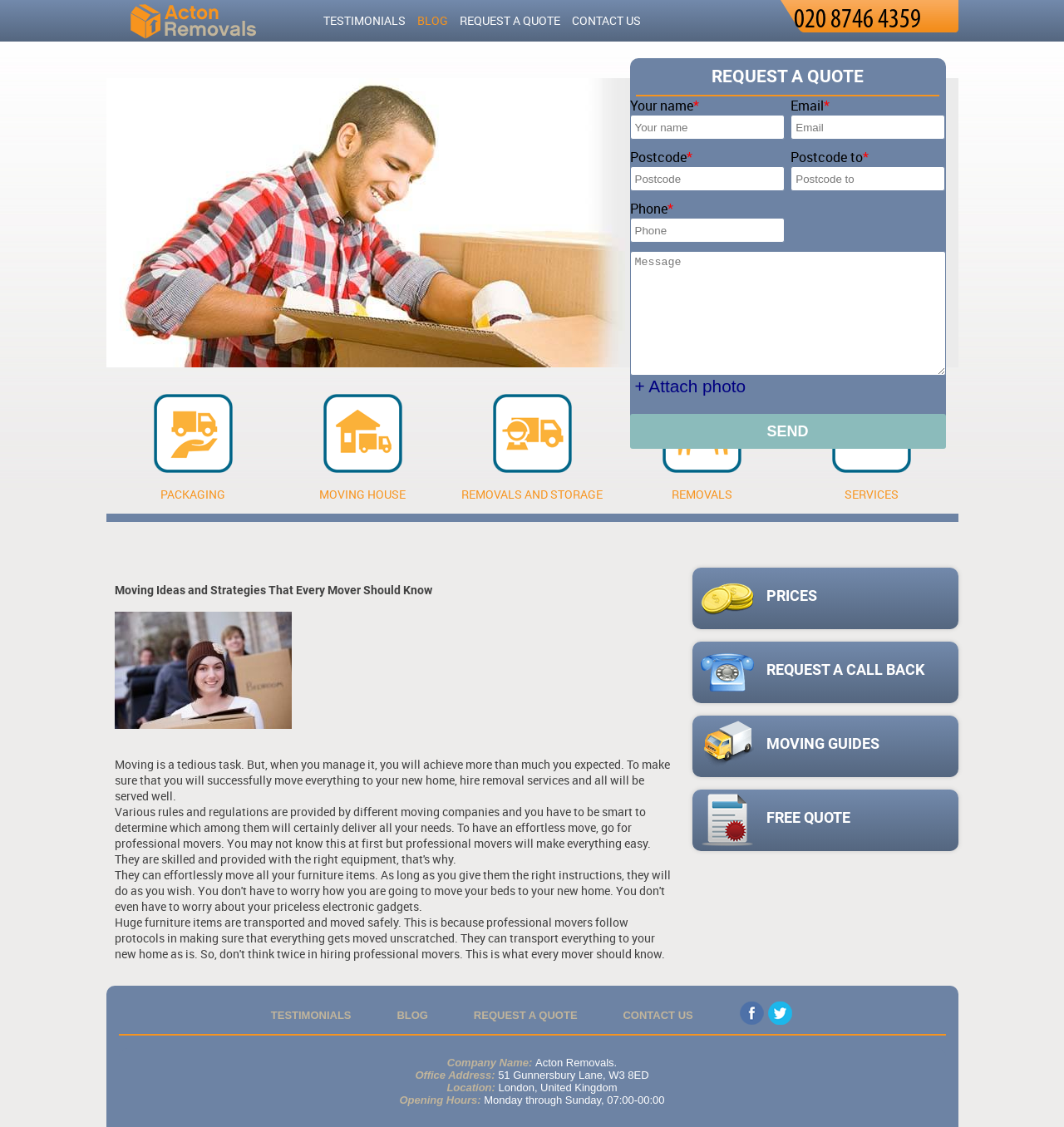Highlight the bounding box coordinates of the element that should be clicked to carry out the following instruction: "Read the 'Moving Ideas and Strategies That Every Mover Should Know' article". The coordinates must be given as four float numbers ranging from 0 to 1, i.e., [left, top, right, bottom].

[0.107, 0.517, 0.631, 0.529]